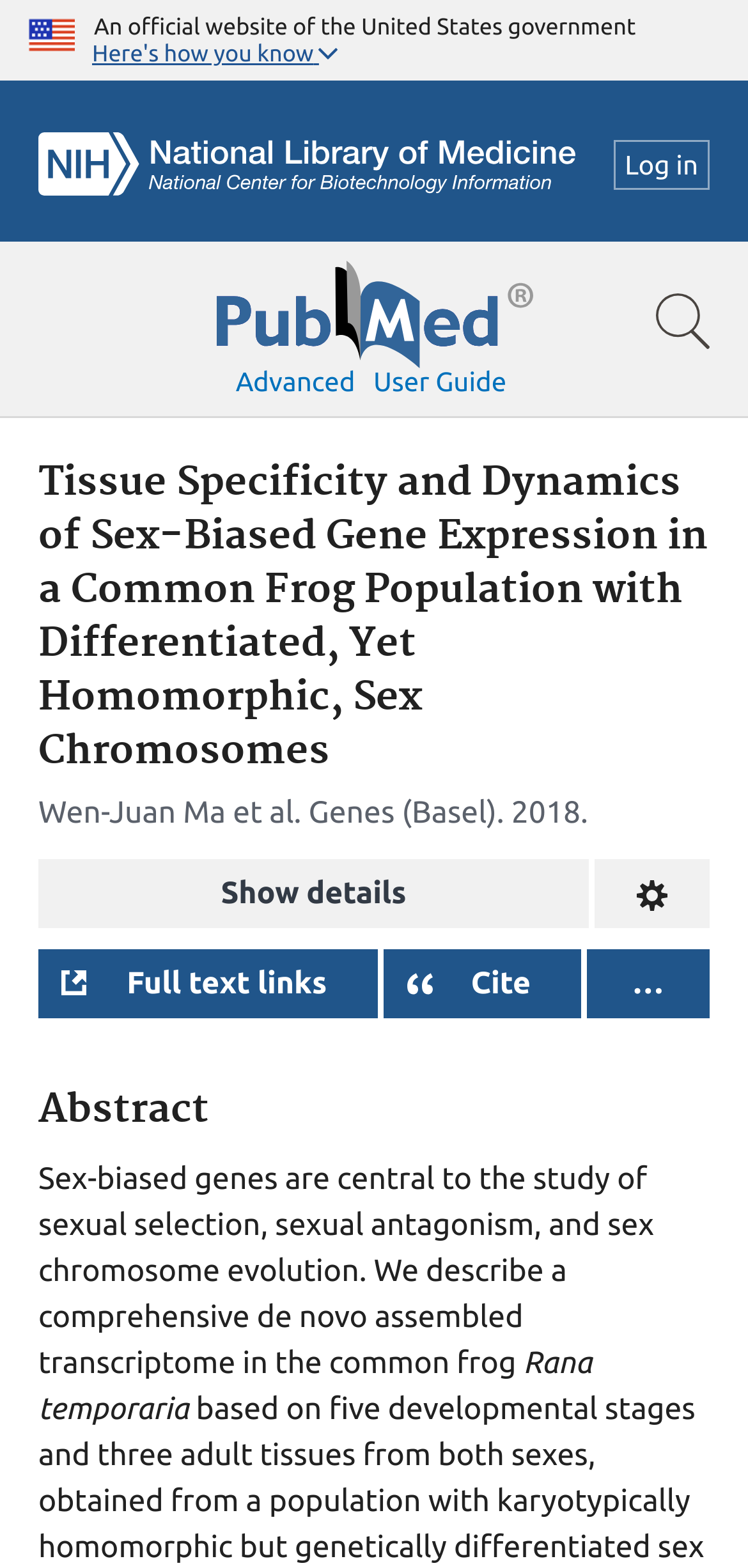Reply to the question with a brief word or phrase: What is the year of publication of the article?

2018